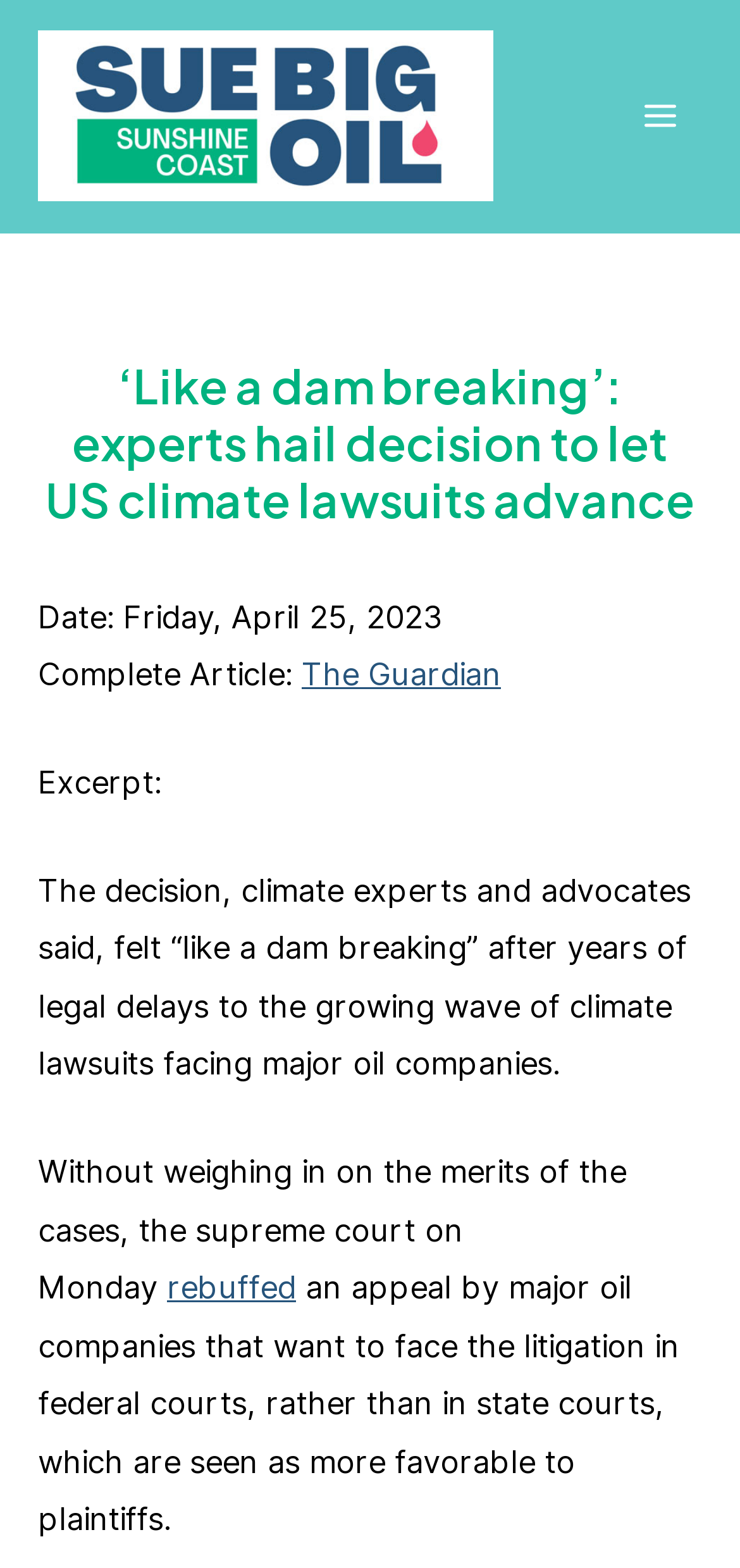What is the feeling described by climate experts and advocates regarding the supreme court's decision?
Answer the question with detailed information derived from the image.

I found the answer by looking at the sentence 'The decision, climate experts and advocates said, felt “like a dam breaking”...' which describes the feeling of climate experts and advocates regarding the supreme court's decision.